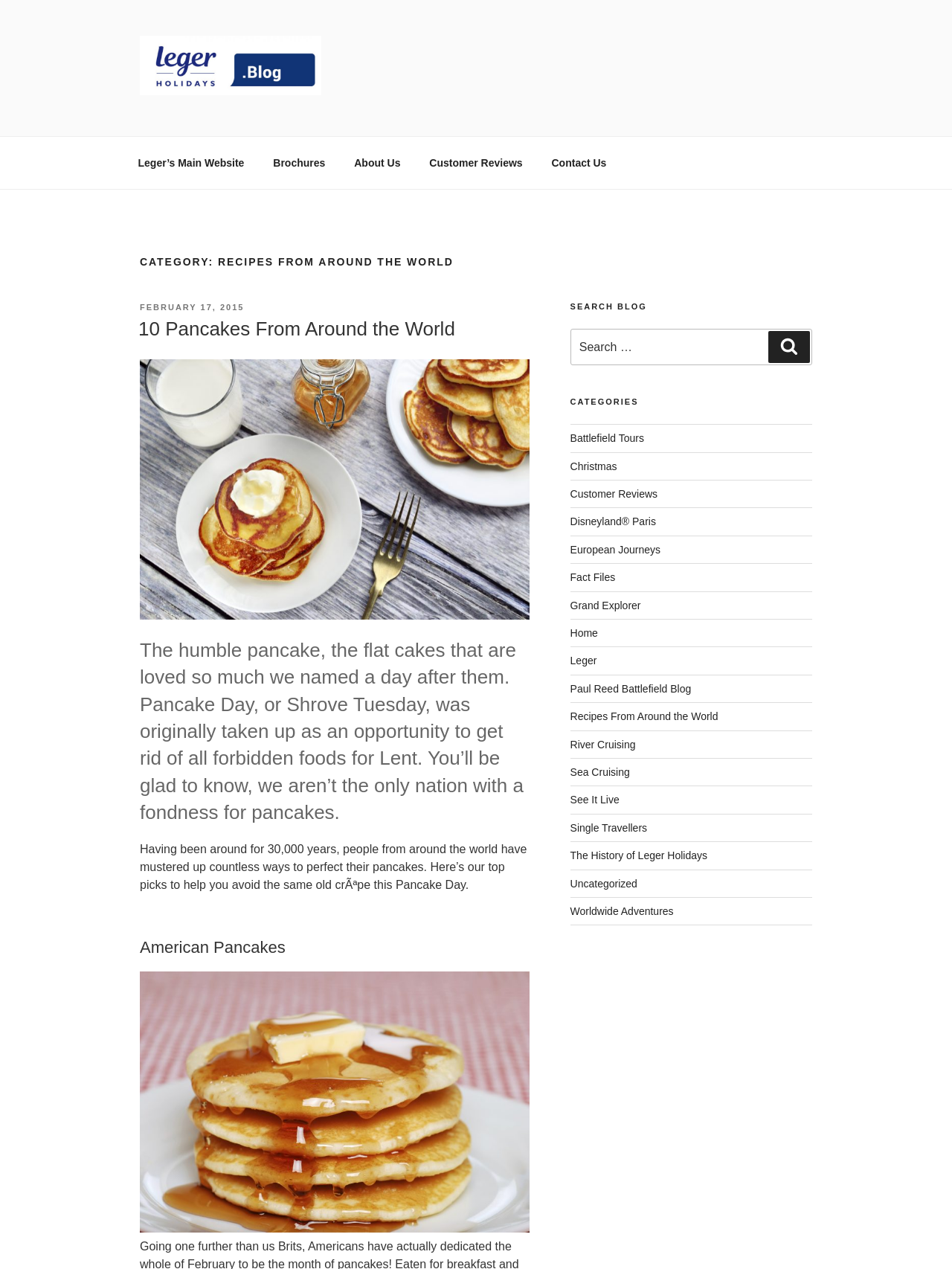Could you identify the text that serves as the heading for this webpage?

CATEGORY: RECIPES FROM AROUND THE WORLD